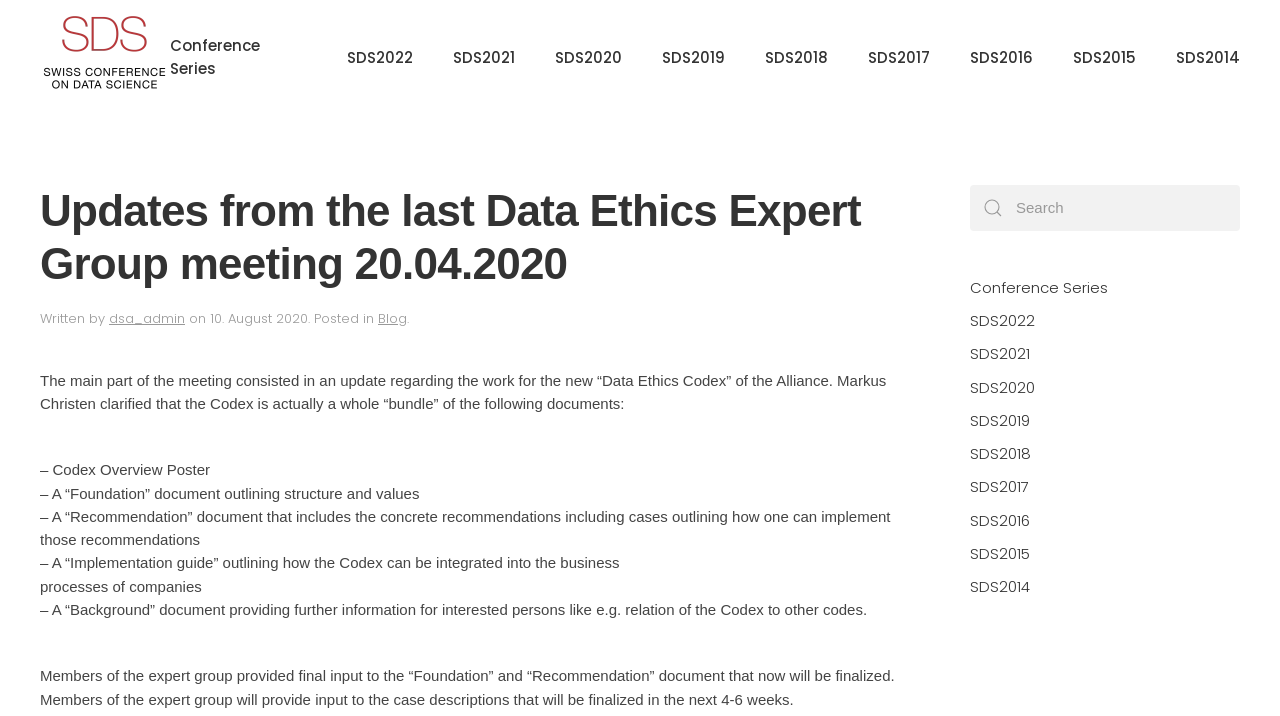Determine the bounding box coordinates of the element that should be clicked to execute the following command: "Go back to home".

[0.031, 0.014, 0.133, 0.146]